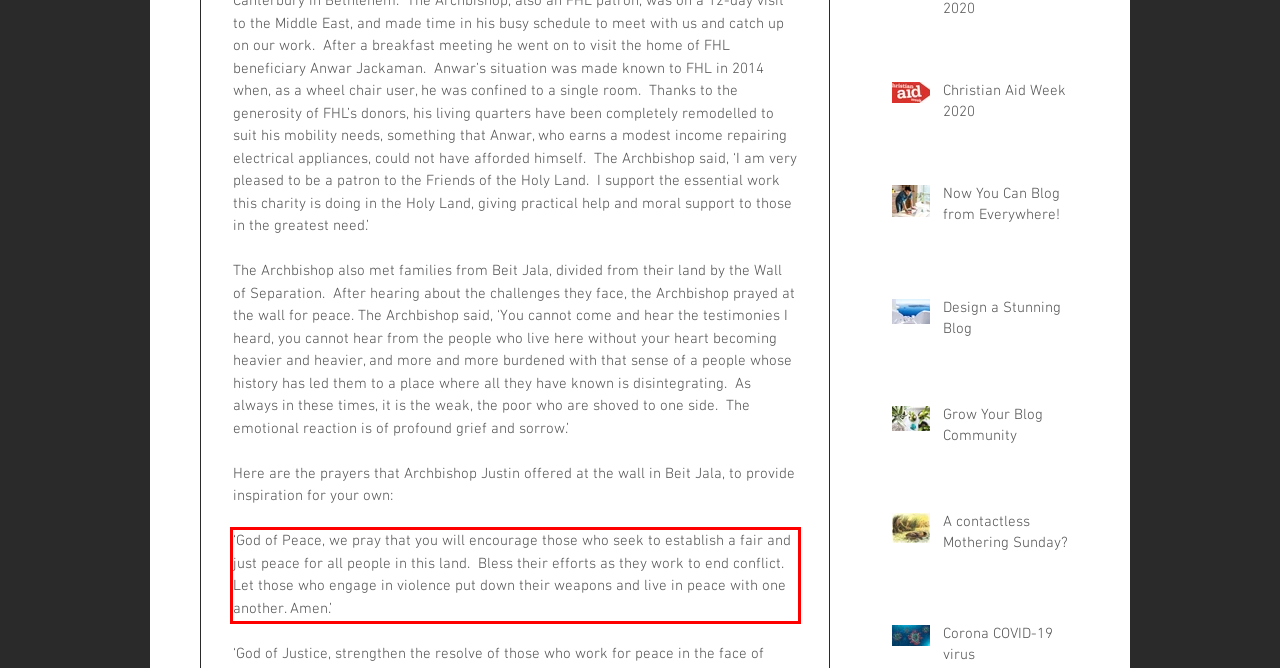Your task is to recognize and extract the text content from the UI element enclosed in the red bounding box on the webpage screenshot.

‘God of Peace, we pray that you will encourage those who seek to establish a fair and just peace for all people in this land. Bless their efforts as they work to end conflict. Let those who engage in violence put down their weapons and live in peace with one another. Amen.’